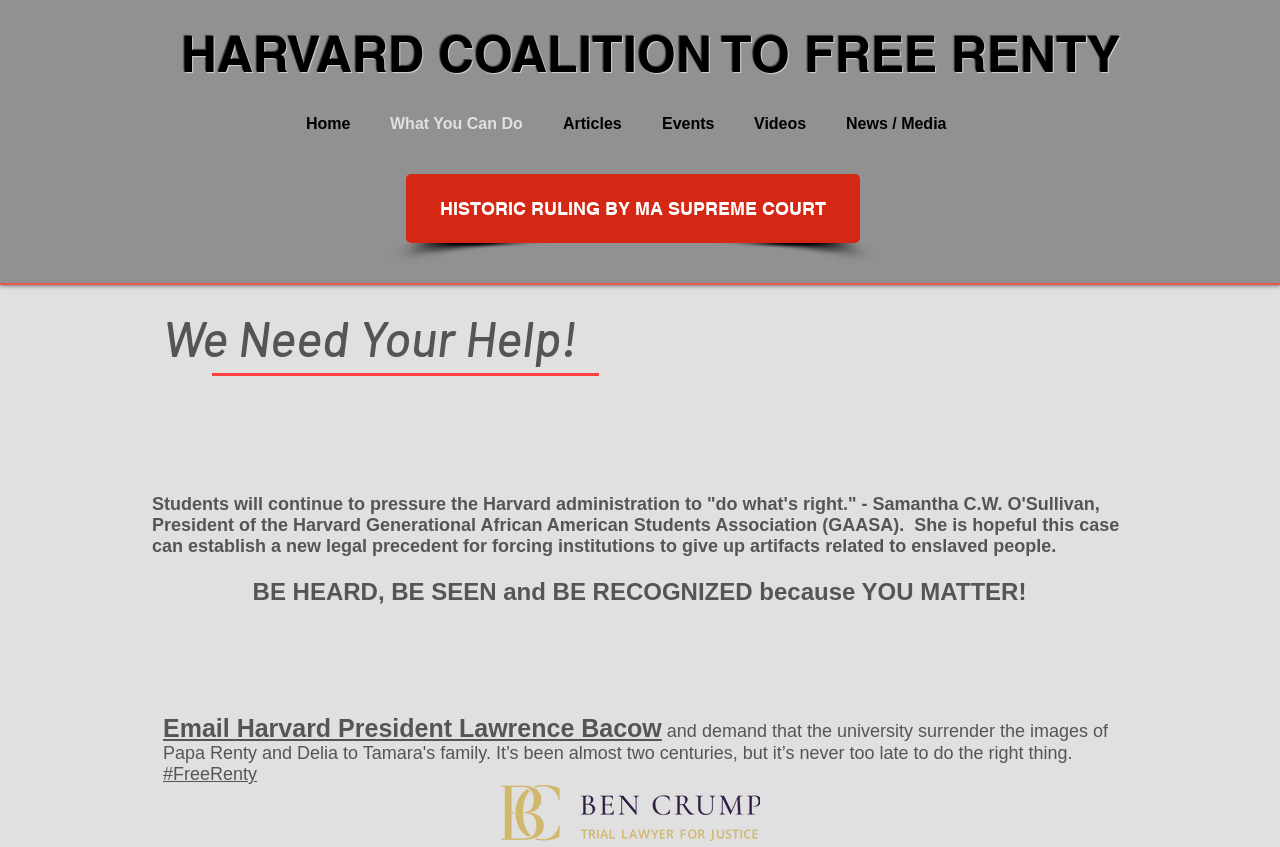What is the purpose of the webpage according to the quote by Samantha C.W. O'Sullivan?
Please provide a detailed and thorough answer to the question.

I found the answer by reading the quote by Samantha C.W. O'Sullivan, President of the Harvard Generational African American Students Association (GAASA), which mentions that students will continue to pressure the Harvard administration to 'do what's right'.